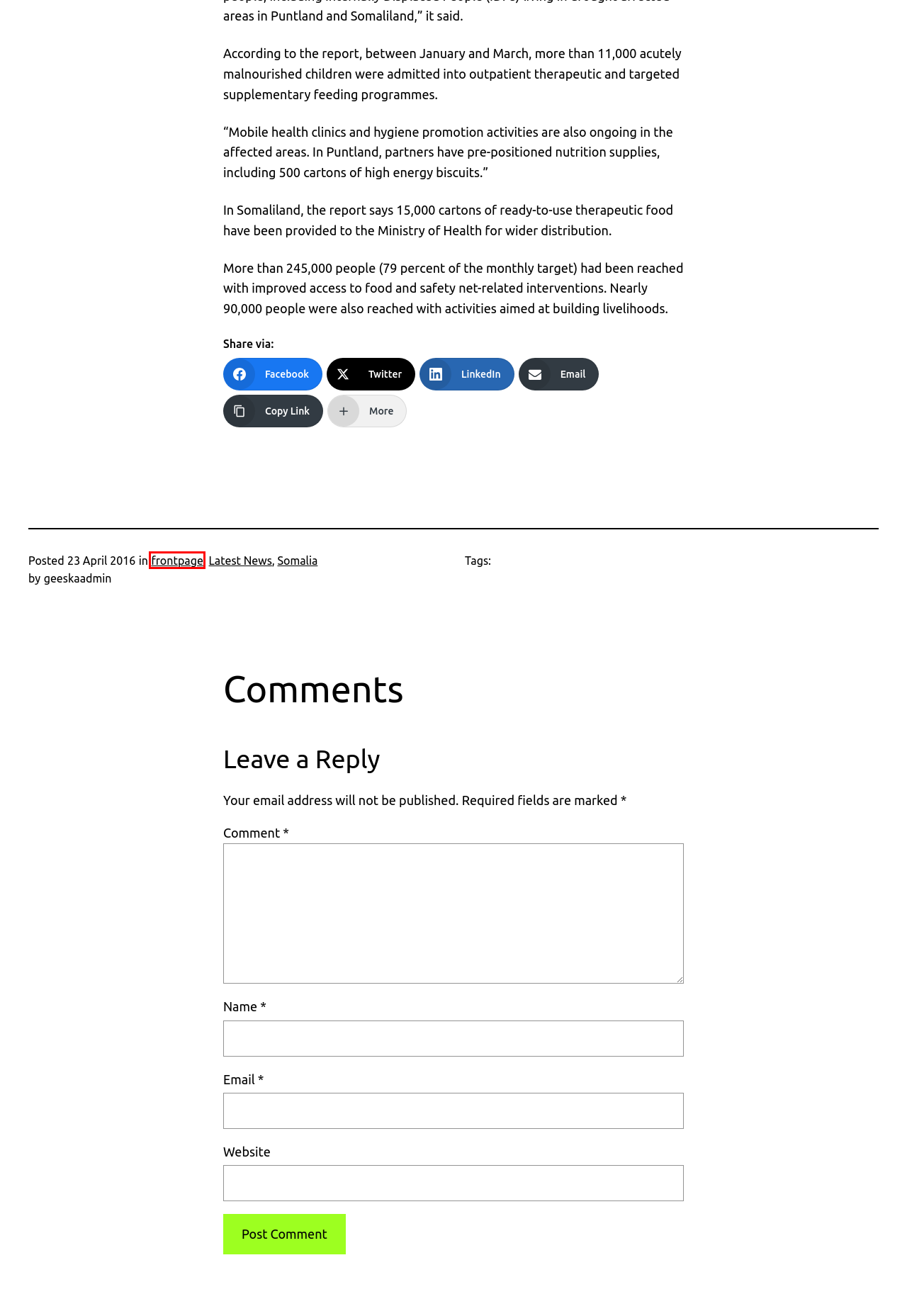You are provided a screenshot of a webpage featuring a red bounding box around a UI element. Choose the webpage description that most accurately represents the new webpage after clicking the element within the red bounding box. Here are the candidates:
A. Ethiopia
B. Blog Tool, Publishing Platform, and CMS | WordPress.org English (Canada)
C. Latest News
D. Geeska Afrika Online 1985-2024 - Horn of Africa NewsLine (HAN)
E. Kenya
F. Opinion
G. frontpage
H. Somalia

G